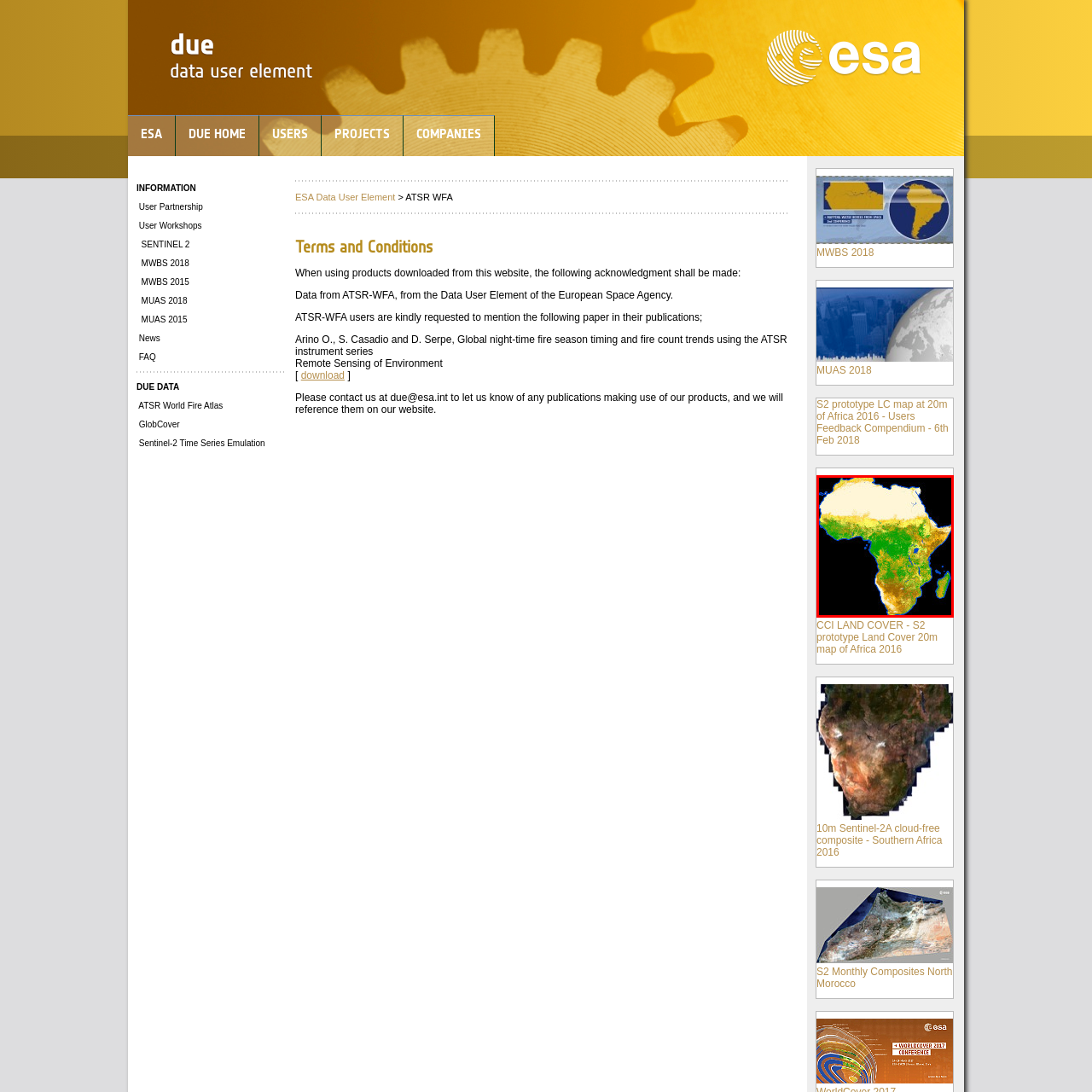What is the purpose of such land cover maps? Study the image bordered by the red bounding box and answer briefly using a single word or a phrase.

Environmental monitoring and planning